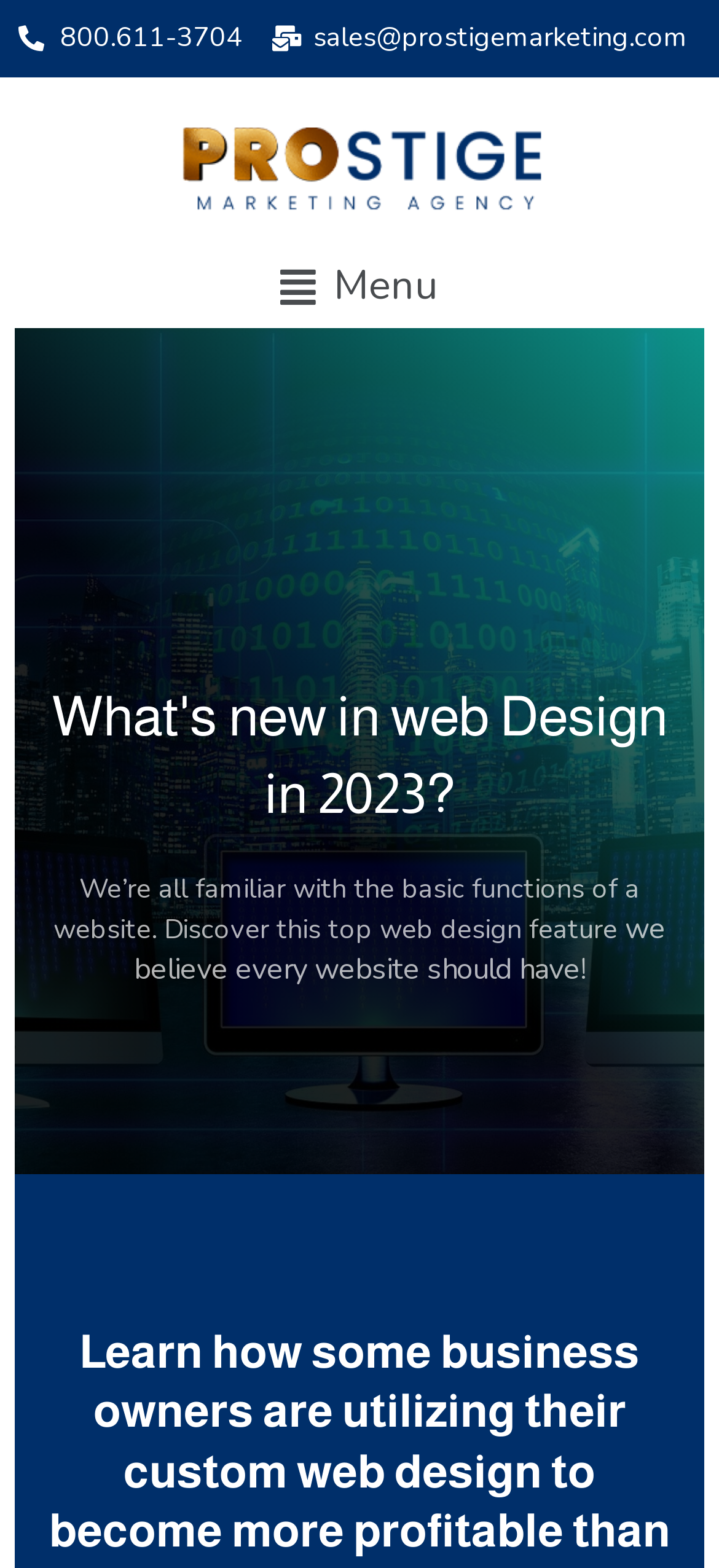What is the phone number on the webpage?
Using the screenshot, give a one-word or short phrase answer.

800.611-3704